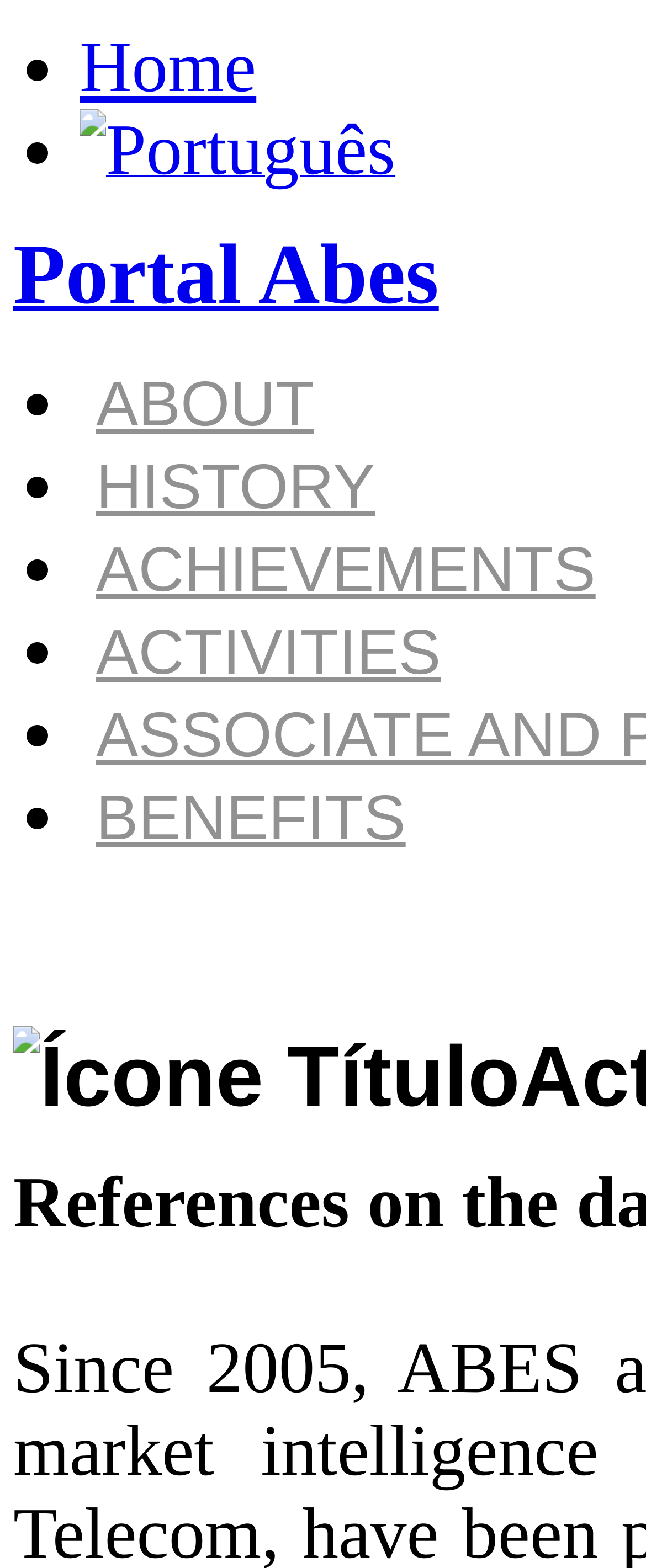Use a single word or phrase to answer the following:
How many menu items are there?

6